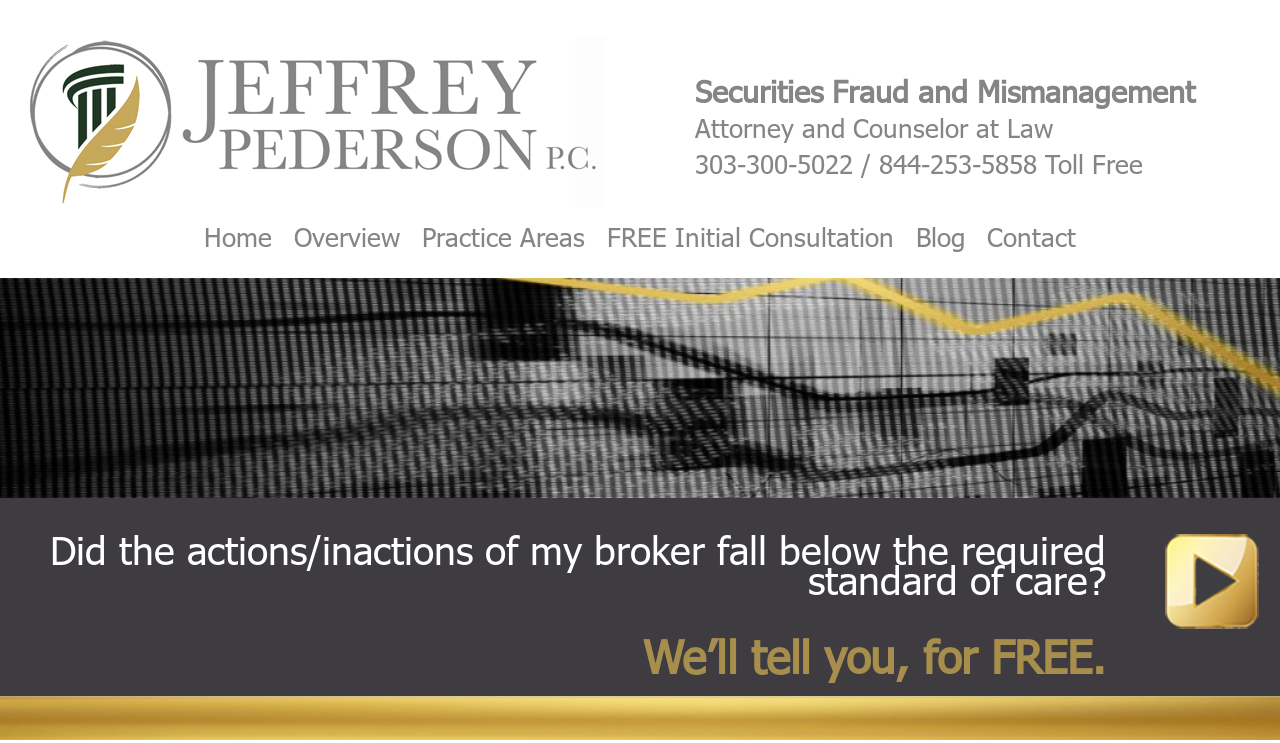What is the purpose of the FREE Initial Consultation?
Based on the image, respond with a single word or phrase.

To evaluate broker's actions